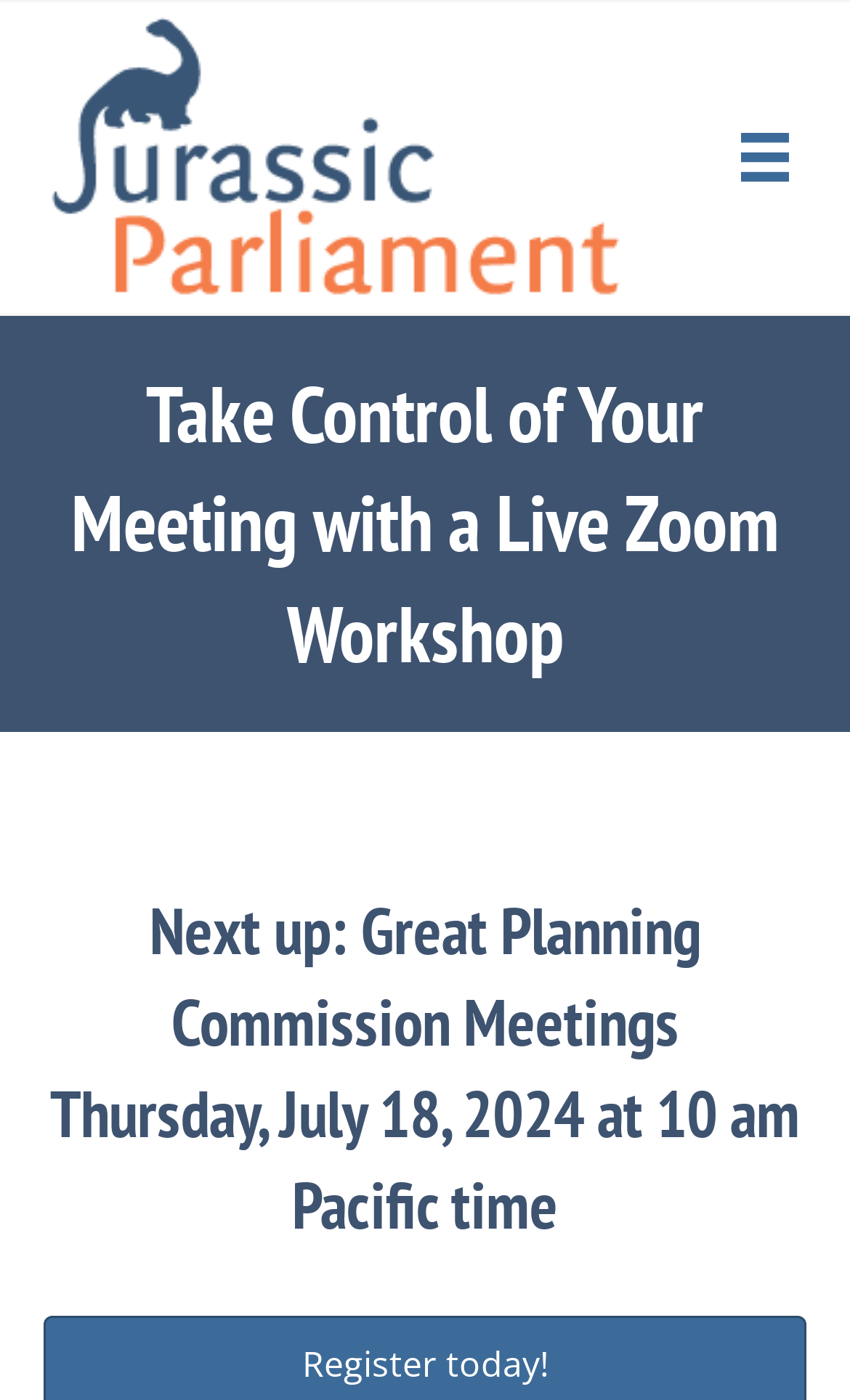Extract the top-level heading from the webpage and provide its text.

Take Control of Your Meeting with a Live Zoom Workshop